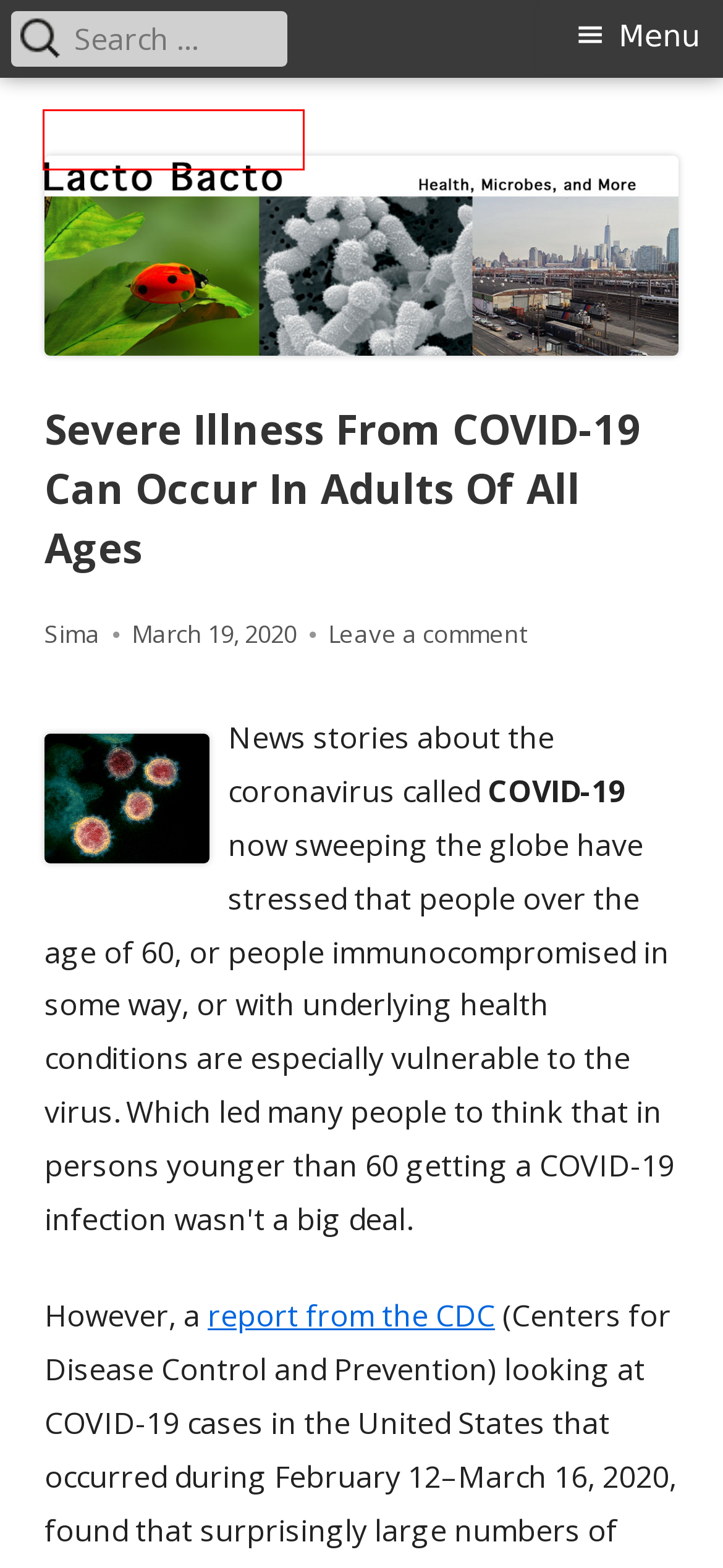Look at the screenshot of the webpage and find the element within the red bounding box. Choose the webpage description that best fits the new webpage that will appear after clicking the element. Here are the candidates:
A. healthy living – Lacto Bacto
B. Do Lead Bullets Contaminate Hunted Meat? – Lacto Bacto
C. Log In ‹ Lacto Bacto — WordPress
D. endocrine disruptors – Lacto Bacto
E. Sima – Lacto Bacto
F. healthy aging – Lacto Bacto
G. Lacto Bacto – Health, Microbes, and More
H. Uncategorized – Lacto Bacto

G